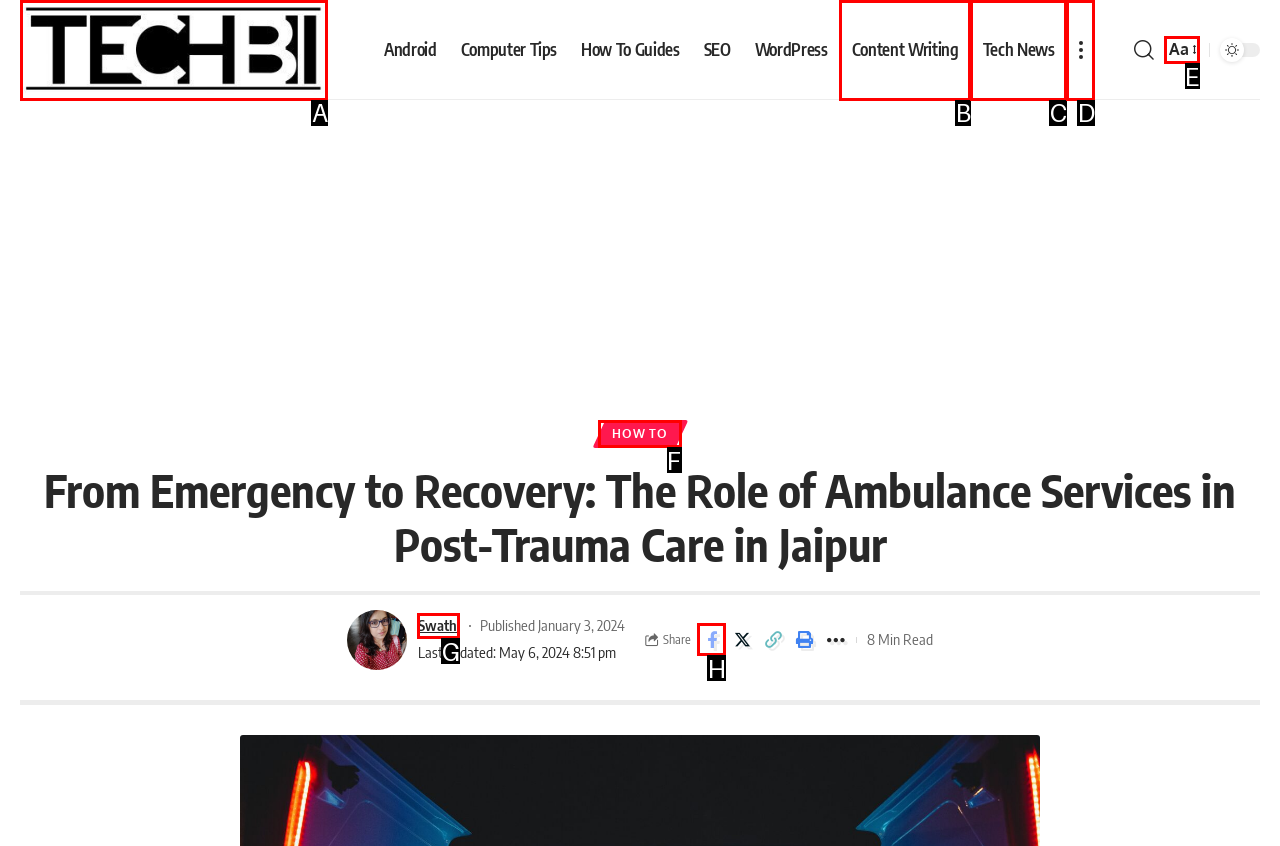Examine the description: Font ResizerAa and indicate the best matching option by providing its letter directly from the choices.

E